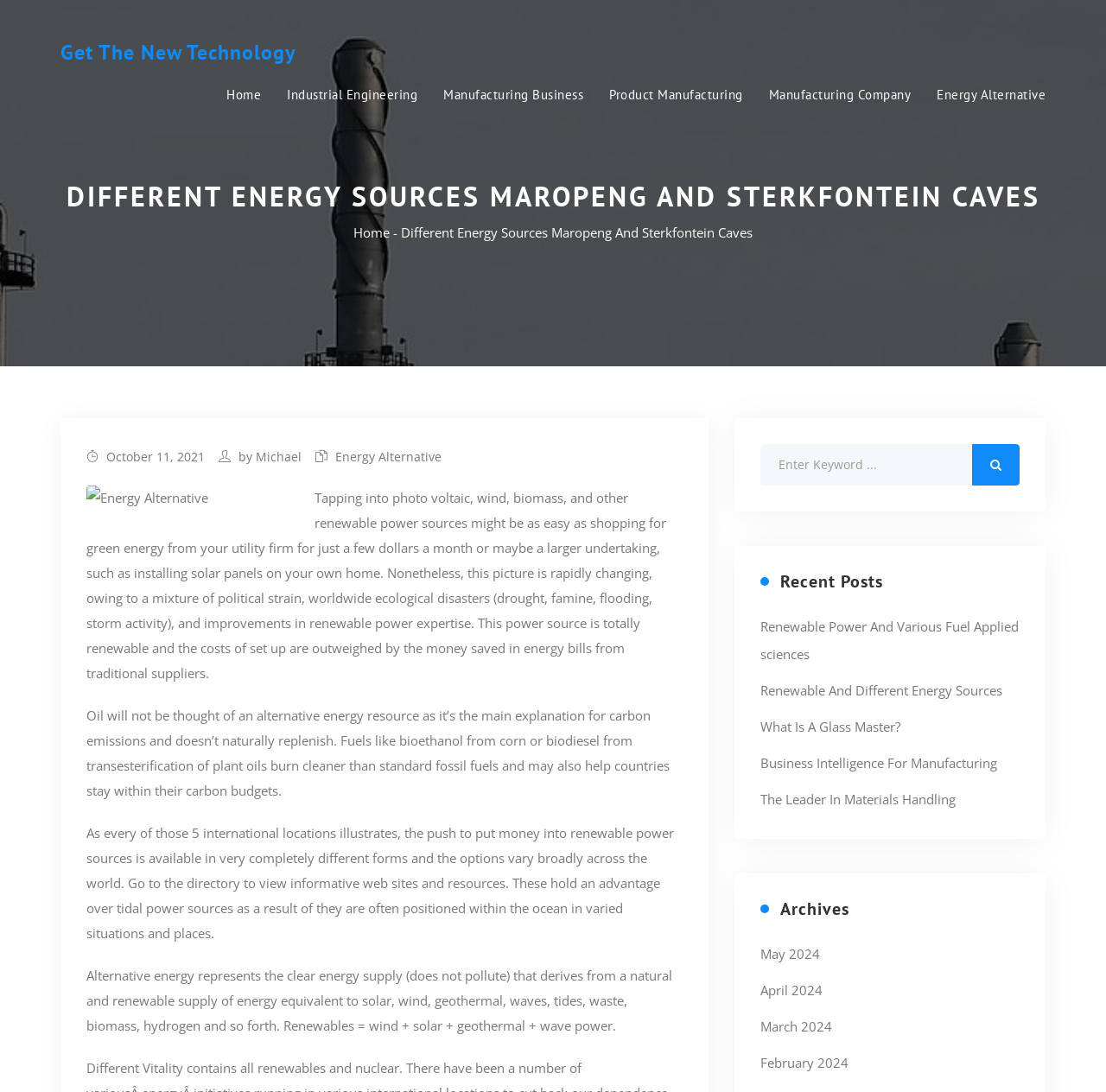Please determine the bounding box coordinates of the area that needs to be clicked to complete this task: 'Click on the 'Get The New Technology' link'. The coordinates must be four float numbers between 0 and 1, formatted as [left, top, right, bottom].

[0.043, 0.028, 0.267, 0.067]